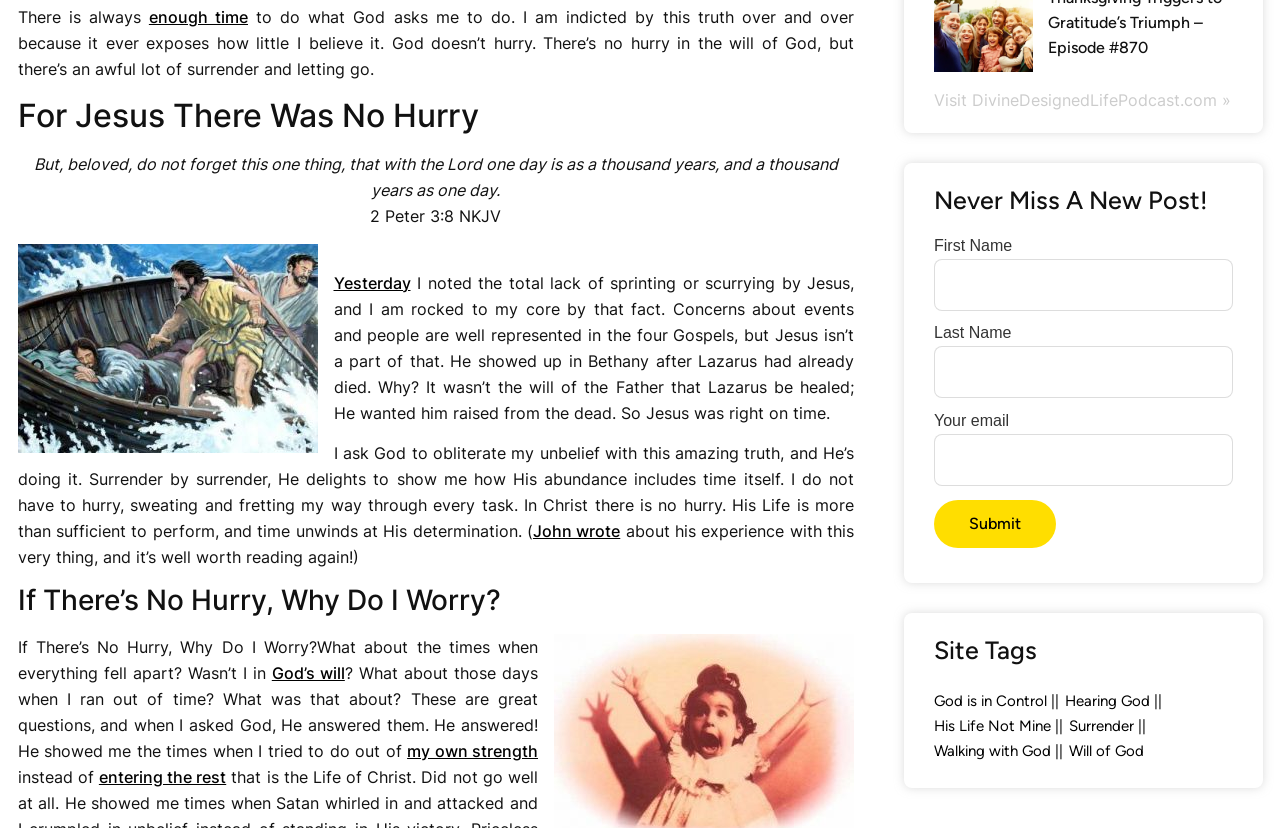Locate the bounding box coordinates of the area to click to fulfill this instruction: "Click on 'God is in Control'". The bounding box should be presented as four float numbers between 0 and 1, in the order [left, top, right, bottom].

[0.73, 0.831, 0.832, 0.86]